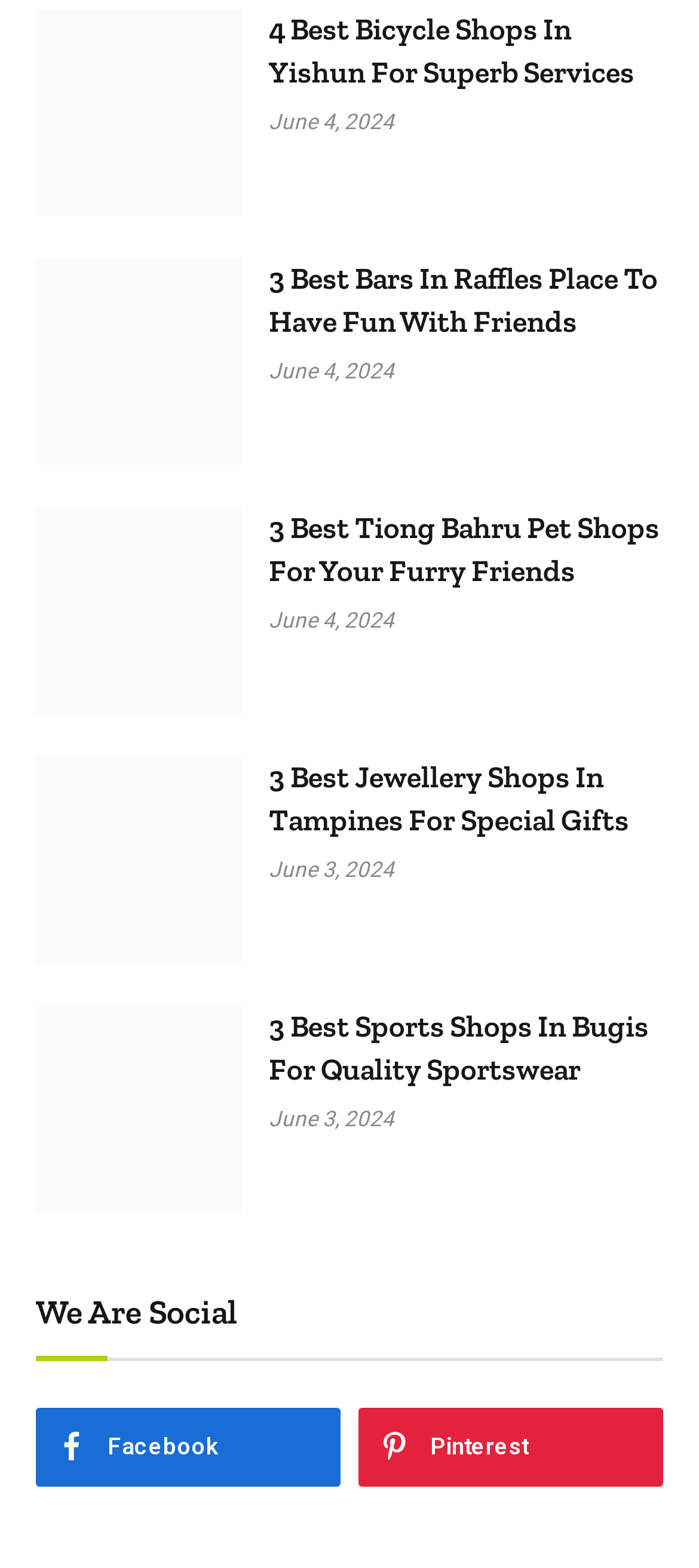Specify the bounding box coordinates of the element's area that should be clicked to execute the given instruction: "Click ABOUT US". The coordinates should be four float numbers between 0 and 1, i.e., [left, top, right, bottom].

None